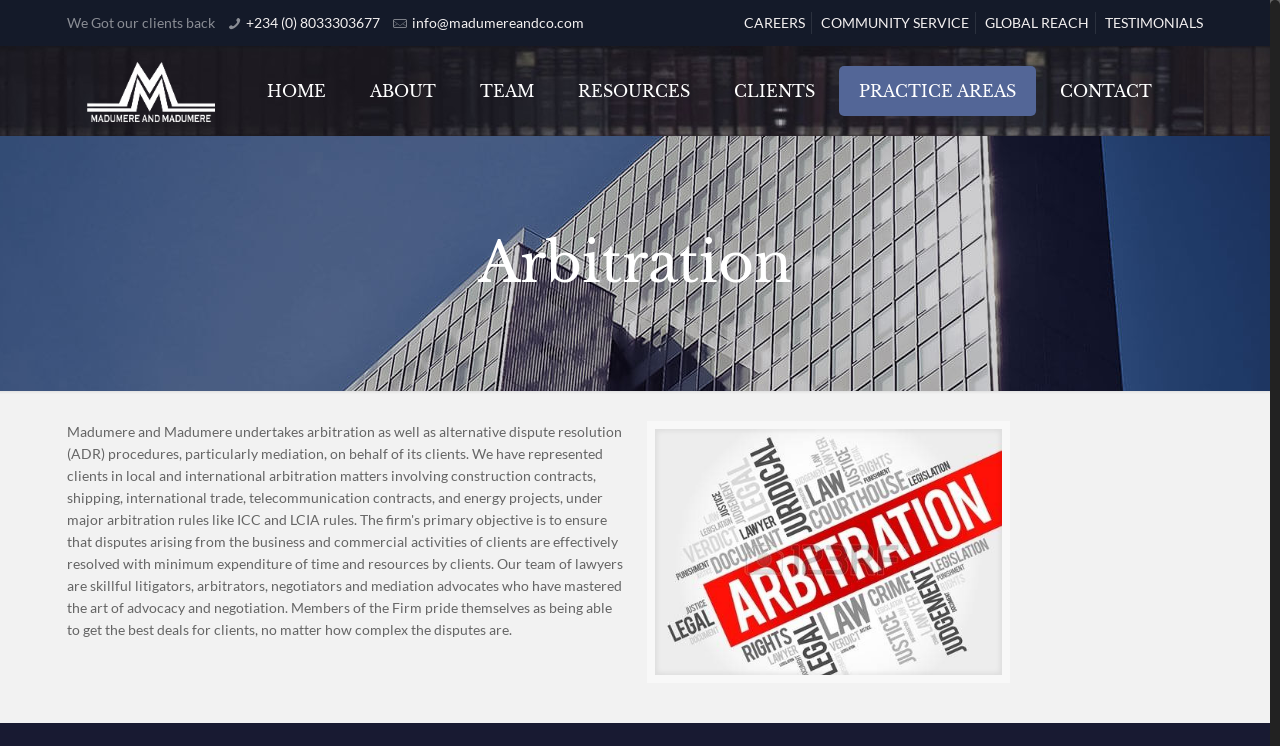Determine the bounding box coordinates in the format (top-left x, top-left y, bottom-right x, bottom-right y). Ensure all values are floating point numbers between 0 and 1. Identify the bounding box of the UI element described by: name="name" placeholder="Enter your name"

None